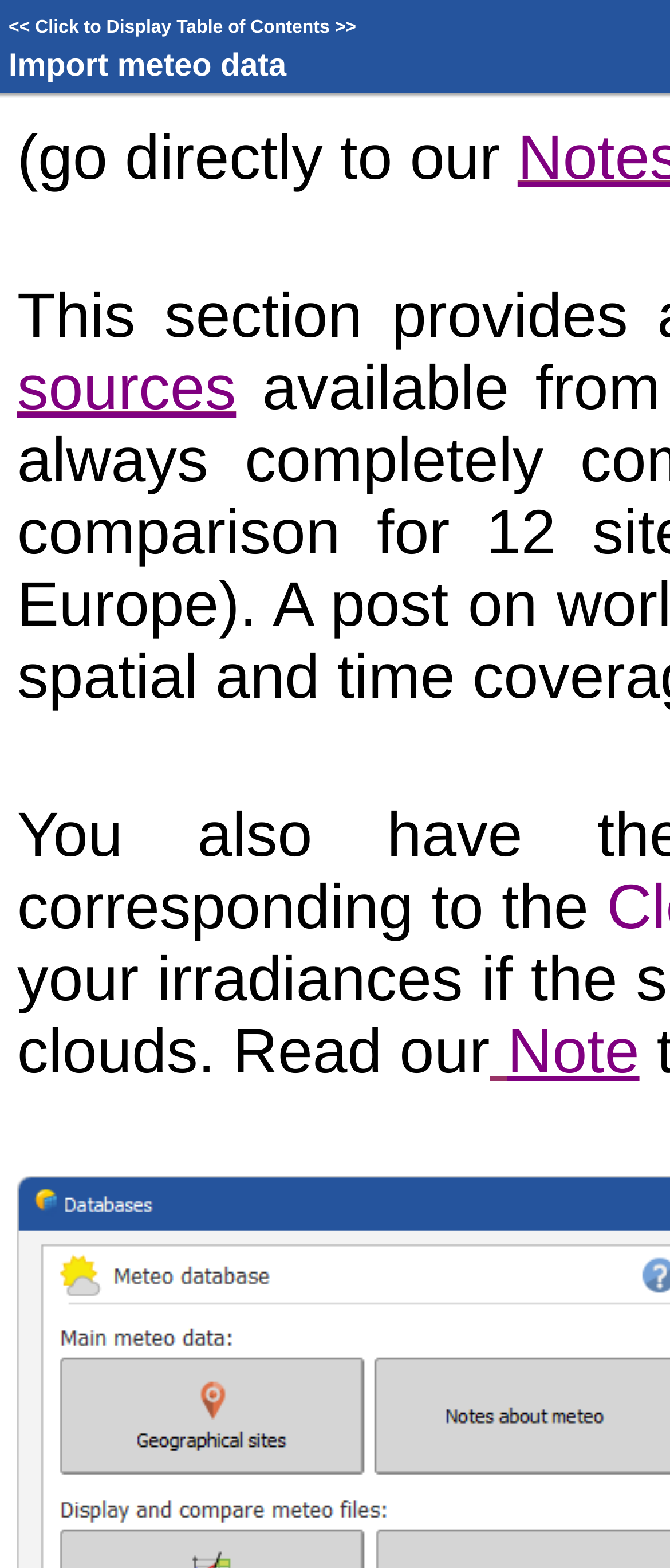Answer the question using only one word or a concise phrase: What is the function of the element with the text ''?

Unknown